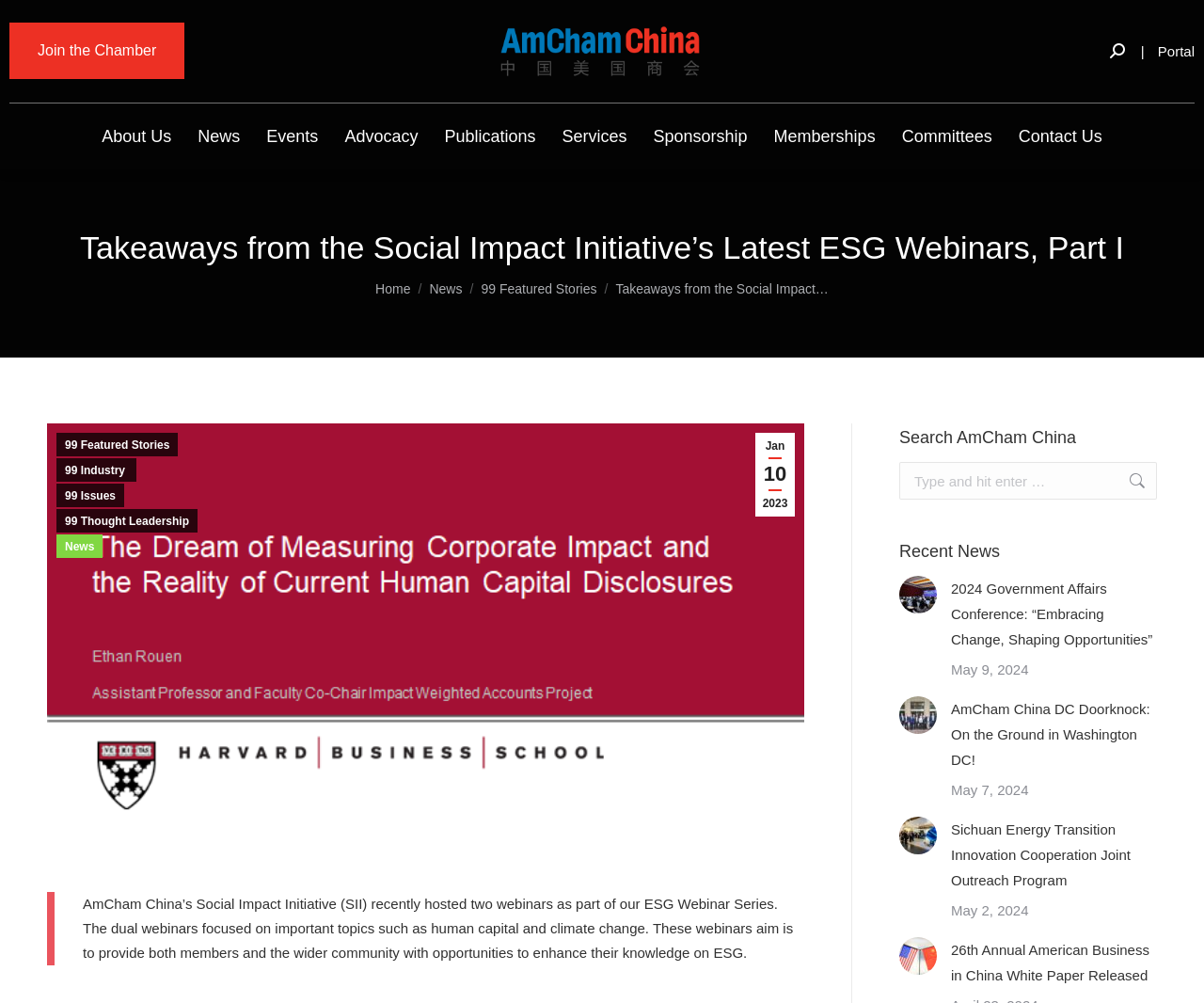Kindly determine the bounding box coordinates for the area that needs to be clicked to execute this instruction: "Go to the 'Home' page".

[0.312, 0.28, 0.341, 0.295]